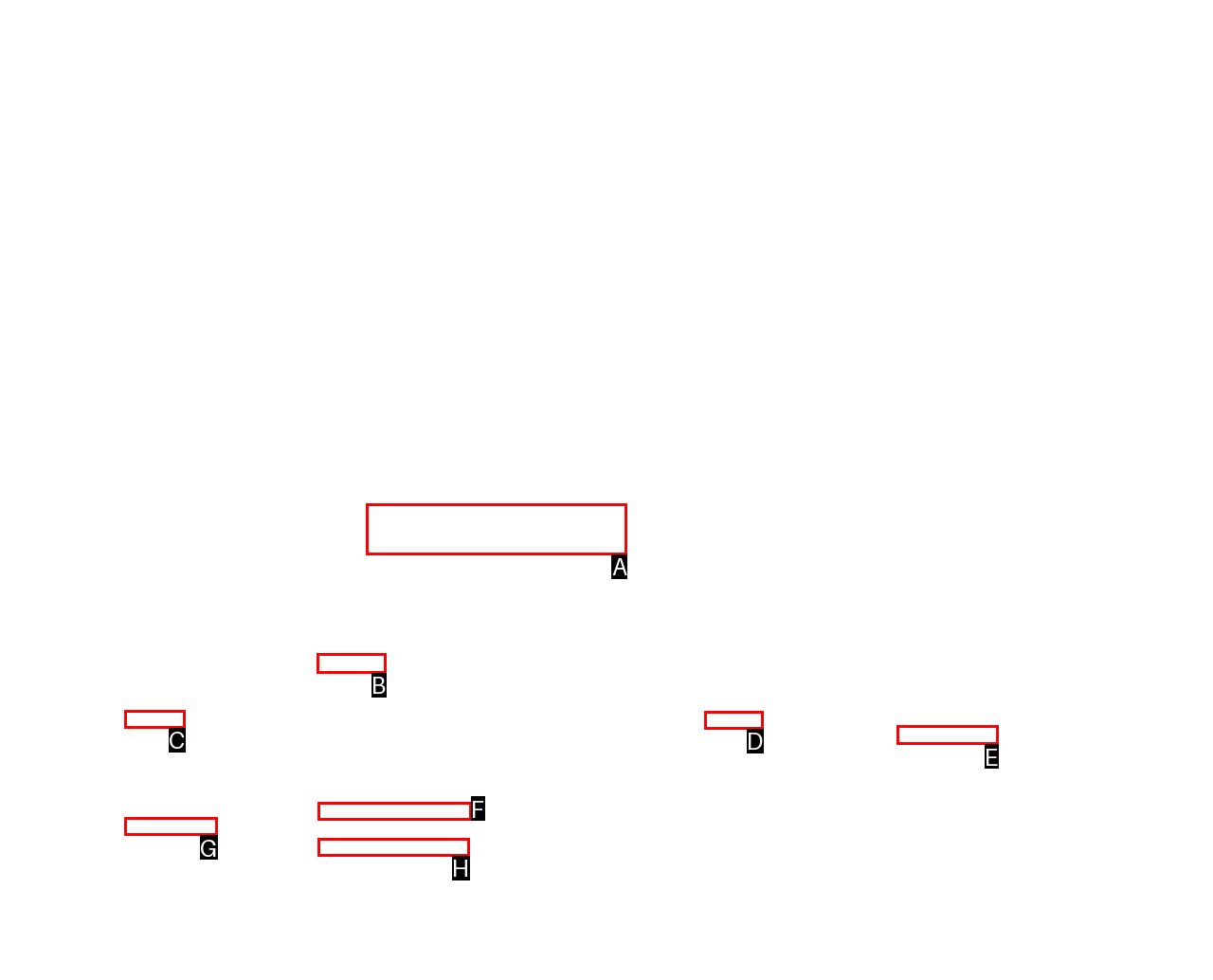Choose the HTML element that matches the description: Building & infrastructure
Reply with the letter of the correct option from the given choices.

F